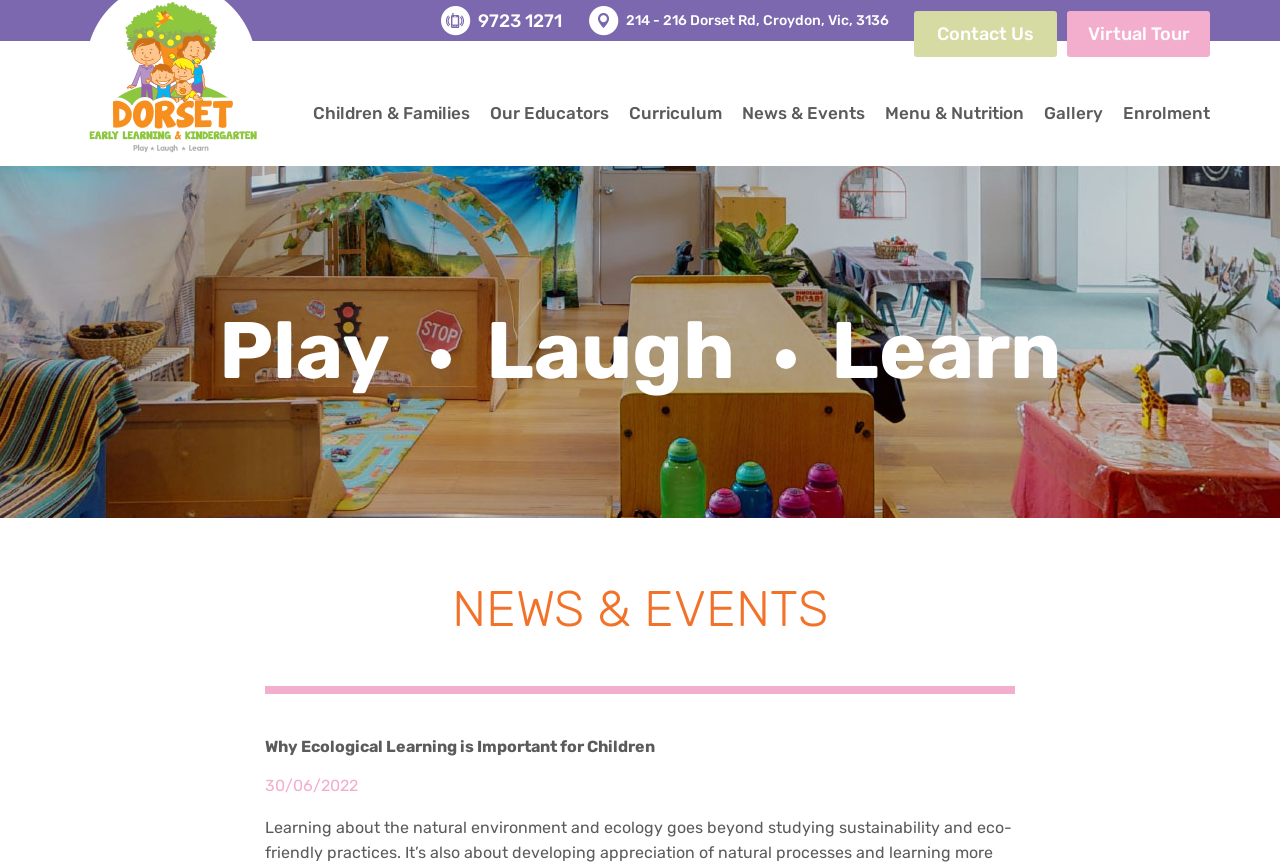What is the date of the news event?
Please provide a comprehensive answer based on the contents of the image.

I found the date of the news event by looking at the static text element with the bounding box coordinates [0.207, 0.898, 0.28, 0.92], which contains the date information.